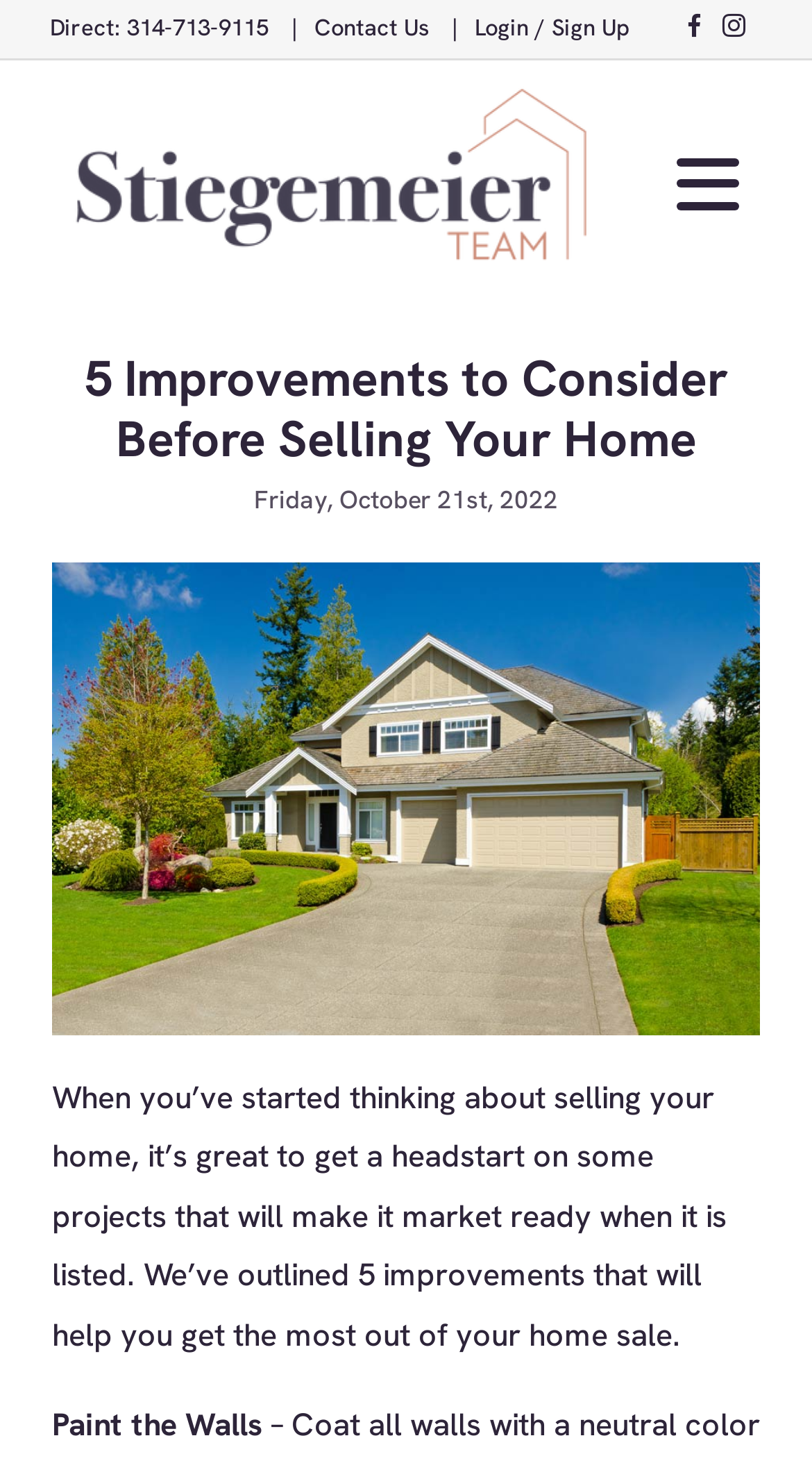Find the bounding box coordinates for the area you need to click to carry out the instruction: "Go to Workplace.ca Home". The coordinates should be four float numbers between 0 and 1, indicated as [left, top, right, bottom].

None